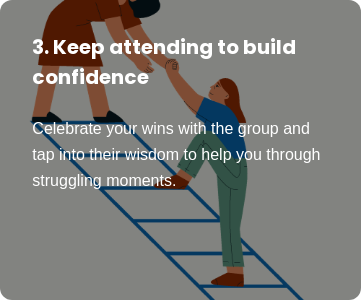How many individuals are featured in the image?
Examine the screenshot and reply with a single word or phrase.

Two